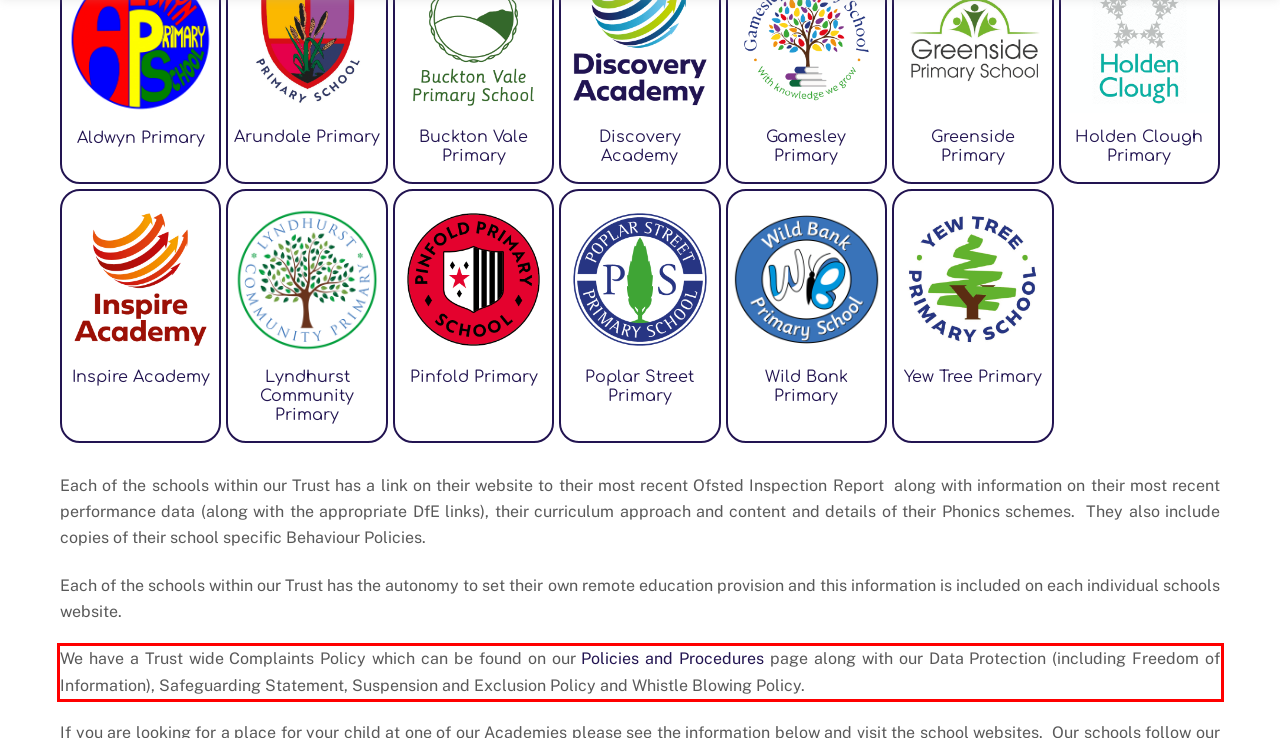Within the provided webpage screenshot, find the red rectangle bounding box and perform OCR to obtain the text content.

We have a Trust wide Complaints Policy which can be found on our Policies and Procedures page along with our Data Protection (including Freedom of Information), Safeguarding Statement, Suspension and Exclusion Policy and Whistle Blowing Policy.